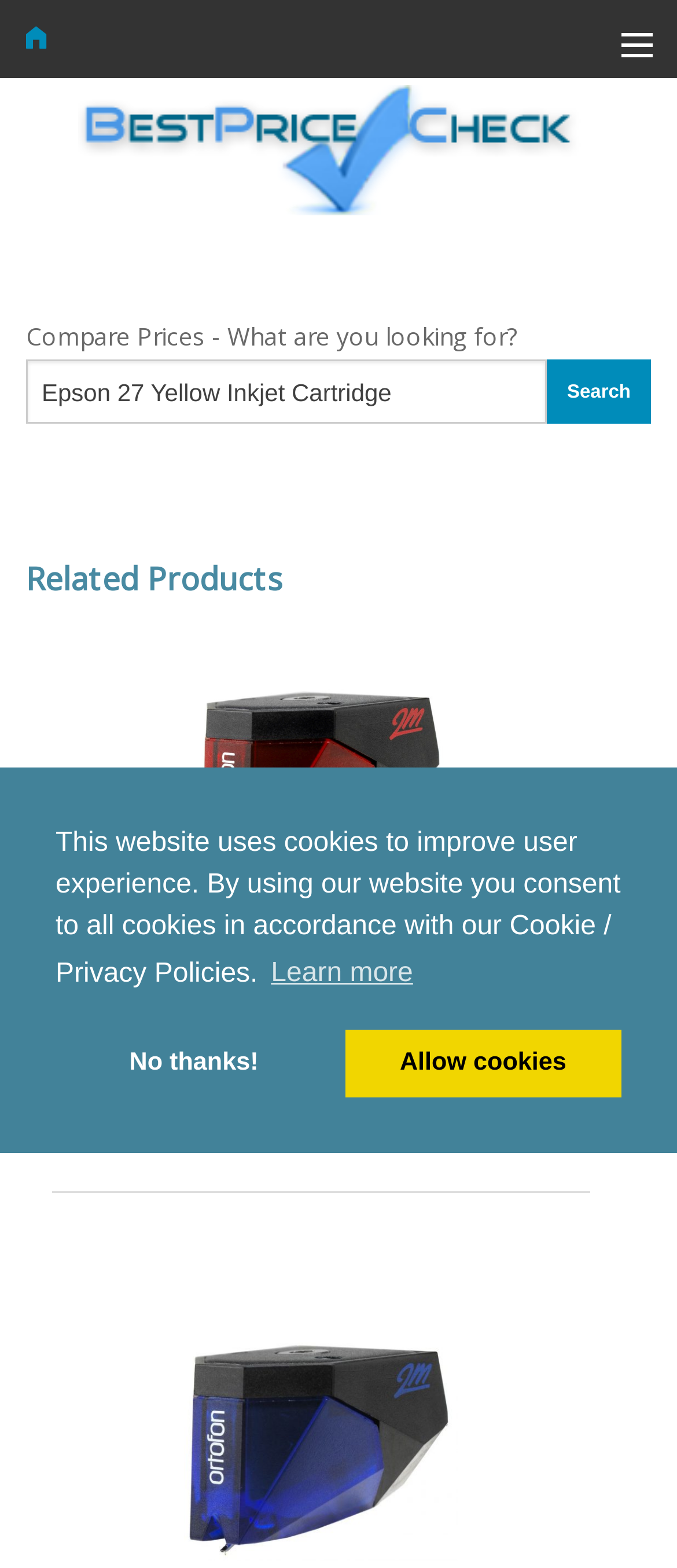Kindly determine the bounding box coordinates for the area that needs to be clicked to execute this instruction: "Search for a product".

[0.038, 0.229, 0.808, 0.27]